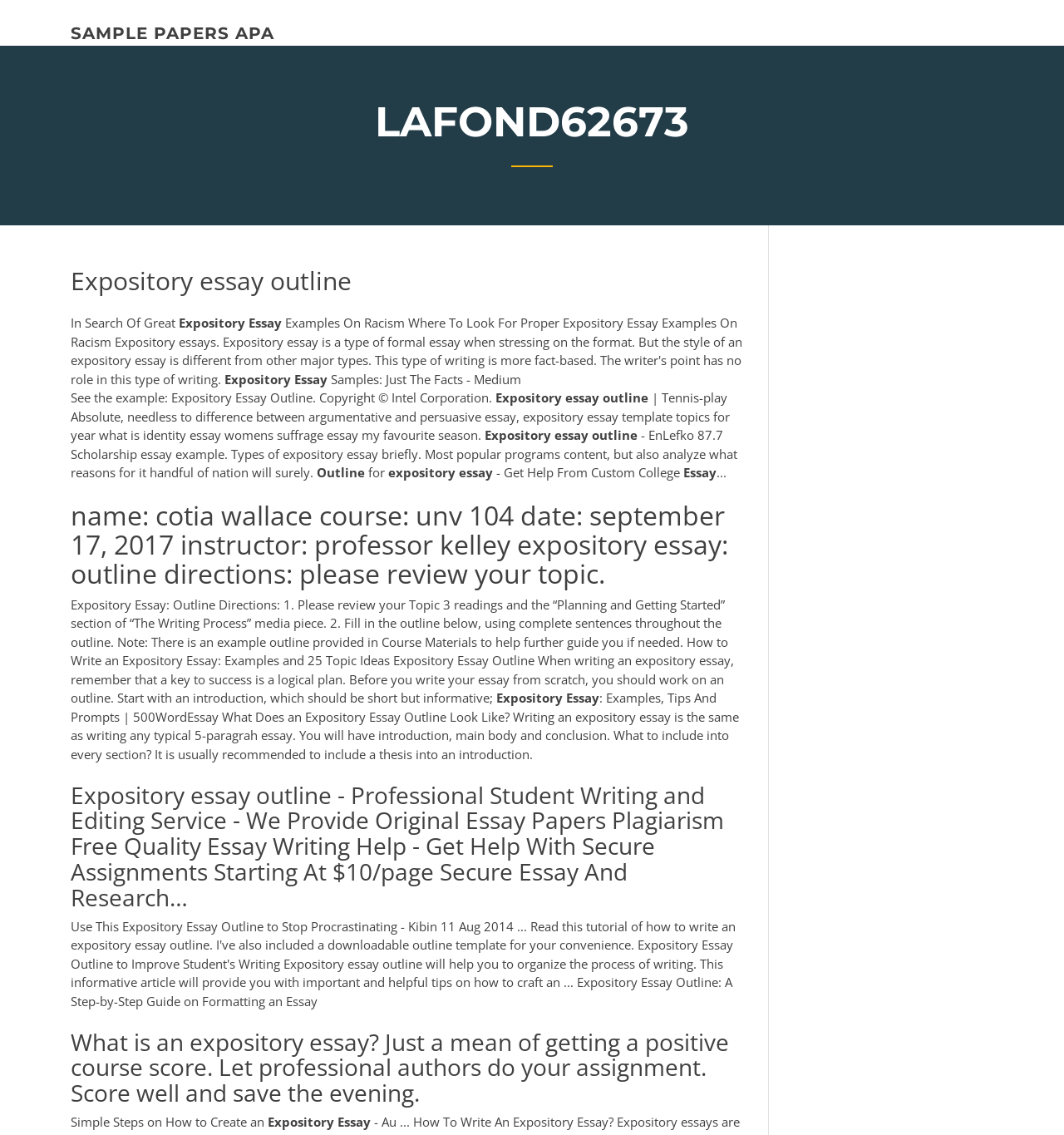Provide your answer in a single word or phrase: 
What is the main topic of this webpage?

Expository essay outline